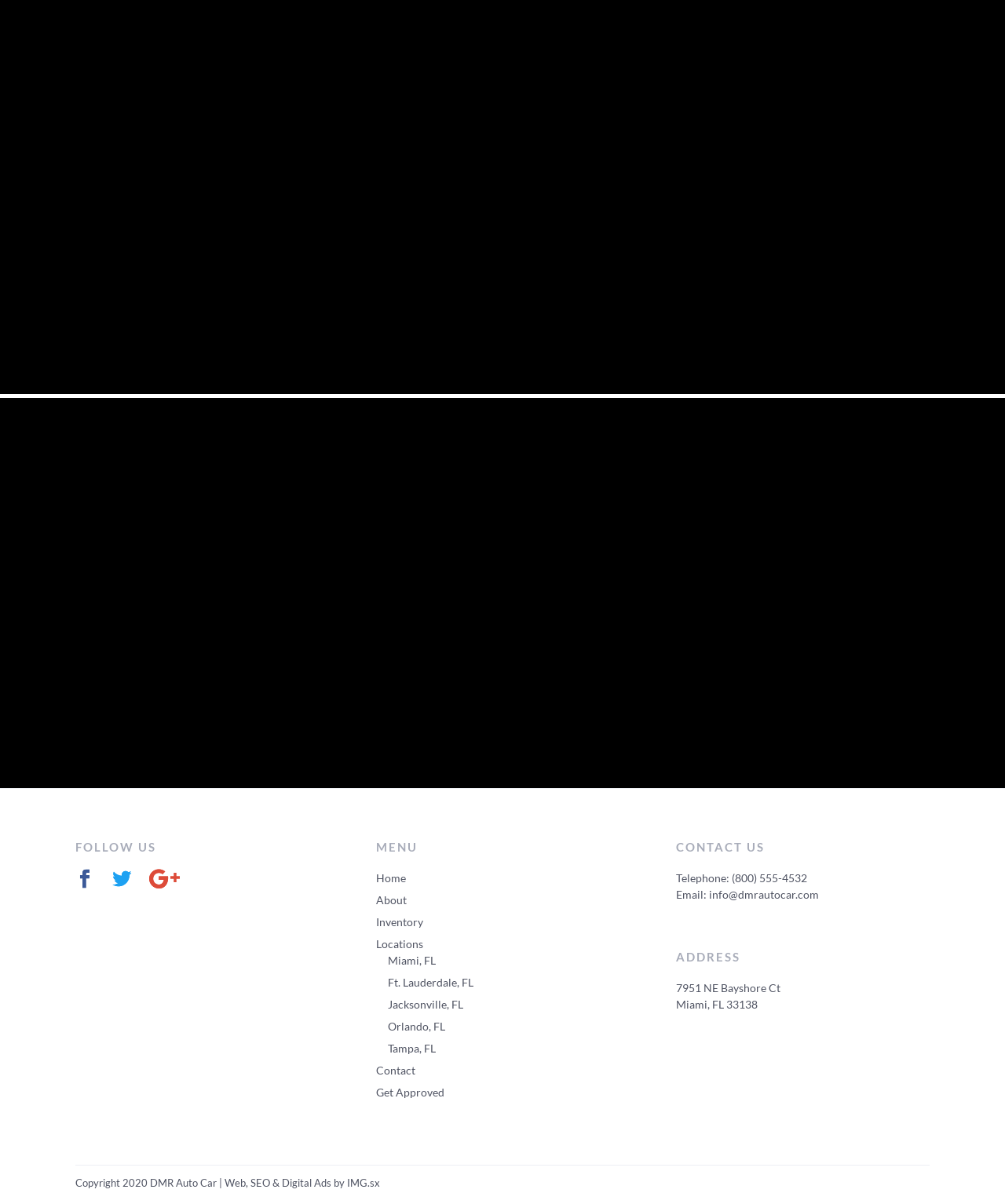What is the email address of the company?
Using the information presented in the image, please offer a detailed response to the question.

The email address is mentioned in the link 'info@dmrautocar.com' under the 'CONTACT US' section.